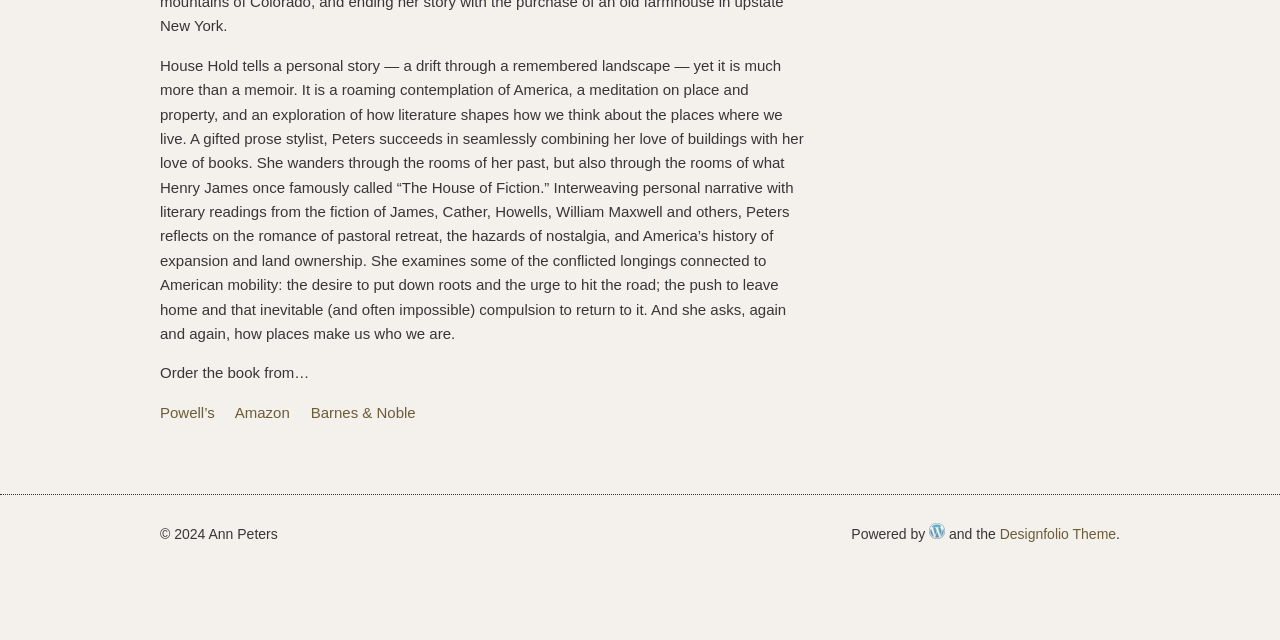Identify the bounding box for the UI element described as: "Powell’s". The coordinates should be four float numbers between 0 and 1, i.e., [left, top, right, bottom].

[0.125, 0.631, 0.168, 0.657]